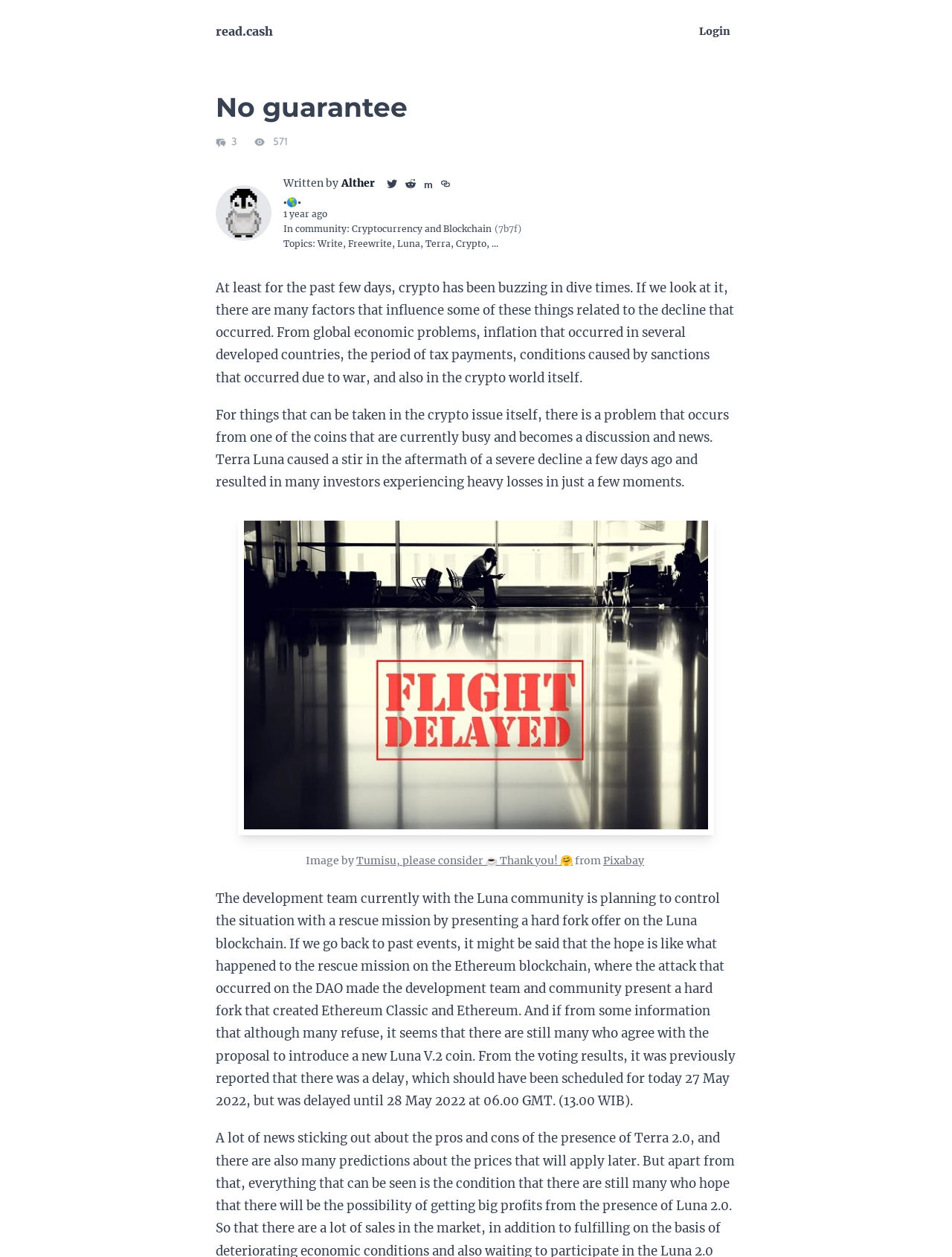Please identify the bounding box coordinates for the region that you need to click to follow this instruction: "Visit the community page".

[0.31, 0.177, 0.364, 0.186]